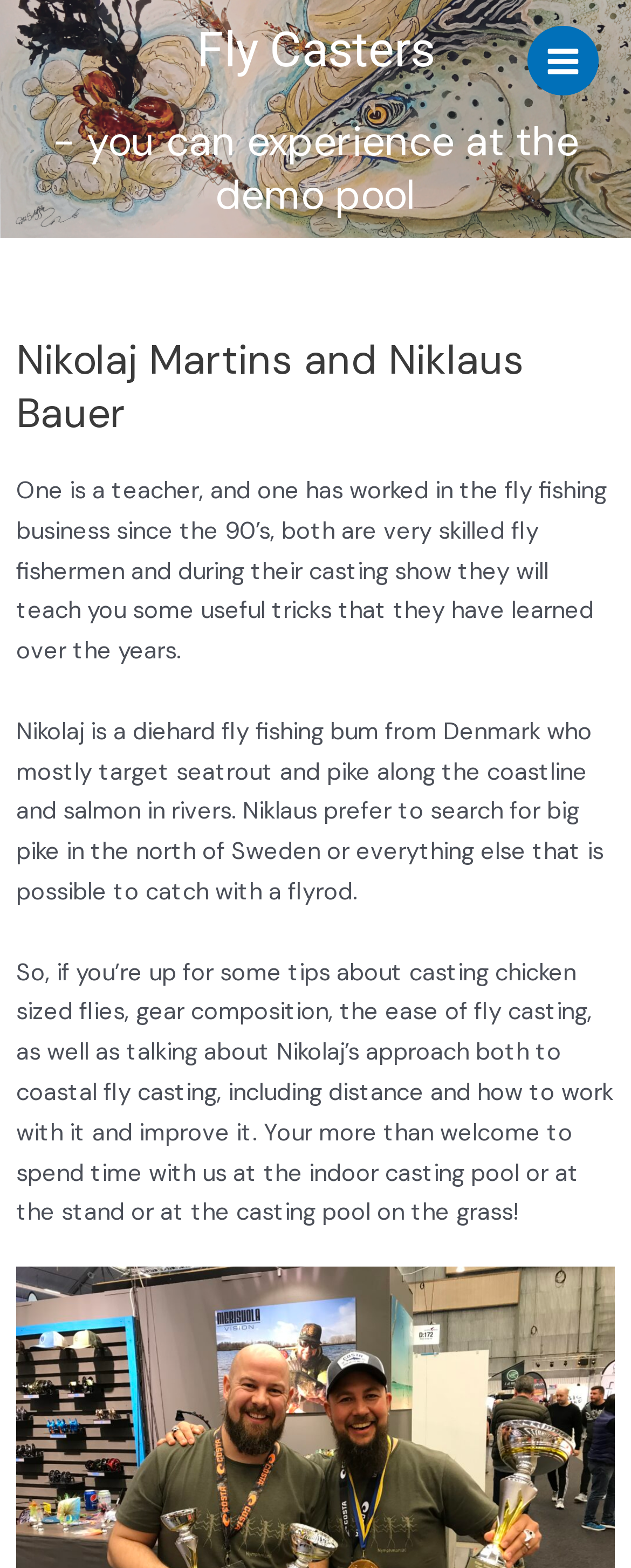How many fly fishermen are featured?
Use the information from the screenshot to give a comprehensive response to the question.

Based on the webpage content, there are two fly fishermen mentioned, Nikolaj Martins and Niklaus Bauer, who will be performing a casting show and teaching useful tricks.